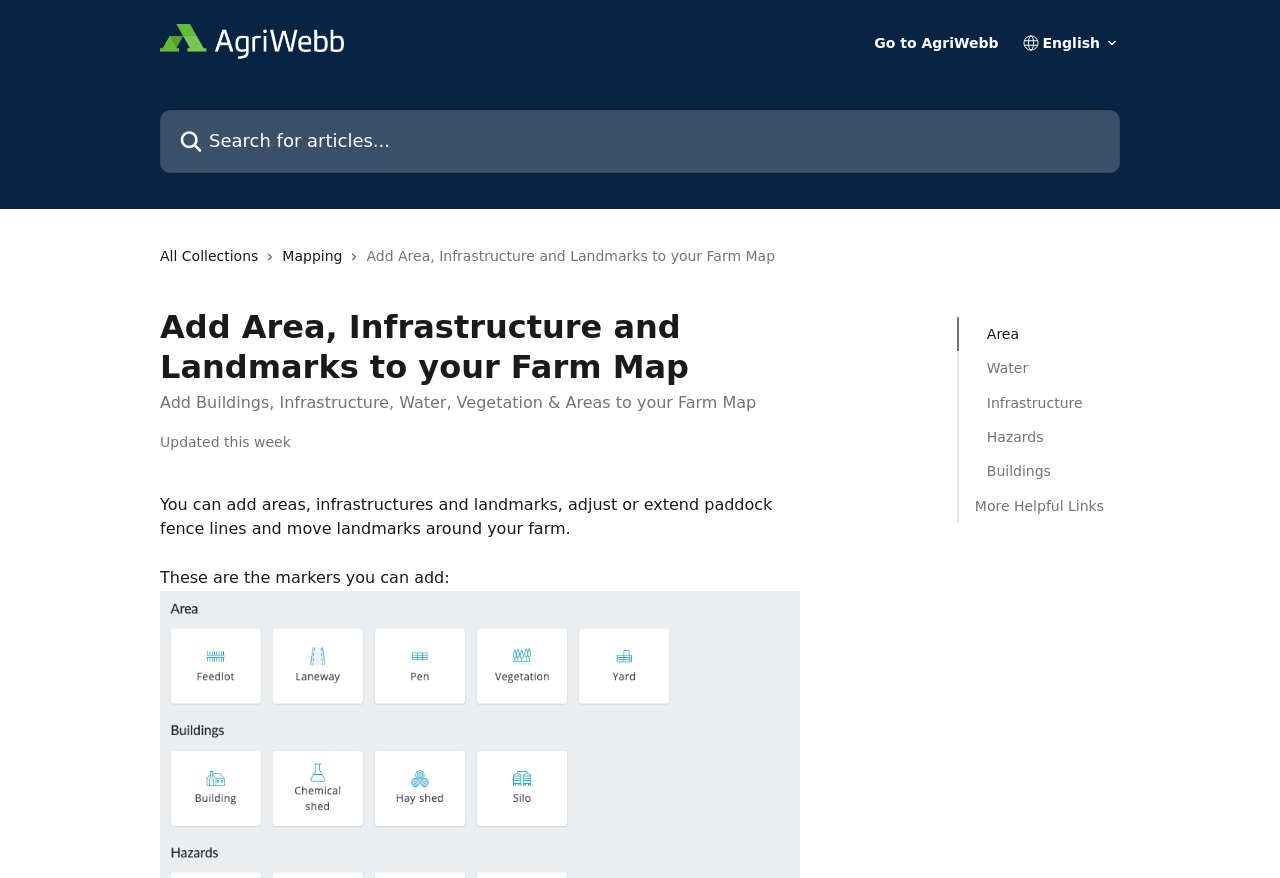What is the current status of the webpage content?
Look at the image and construct a detailed response to the question.

The webpage displays a message indicating that the content was updated this week, suggesting that the information provided is recent and up-to-date.